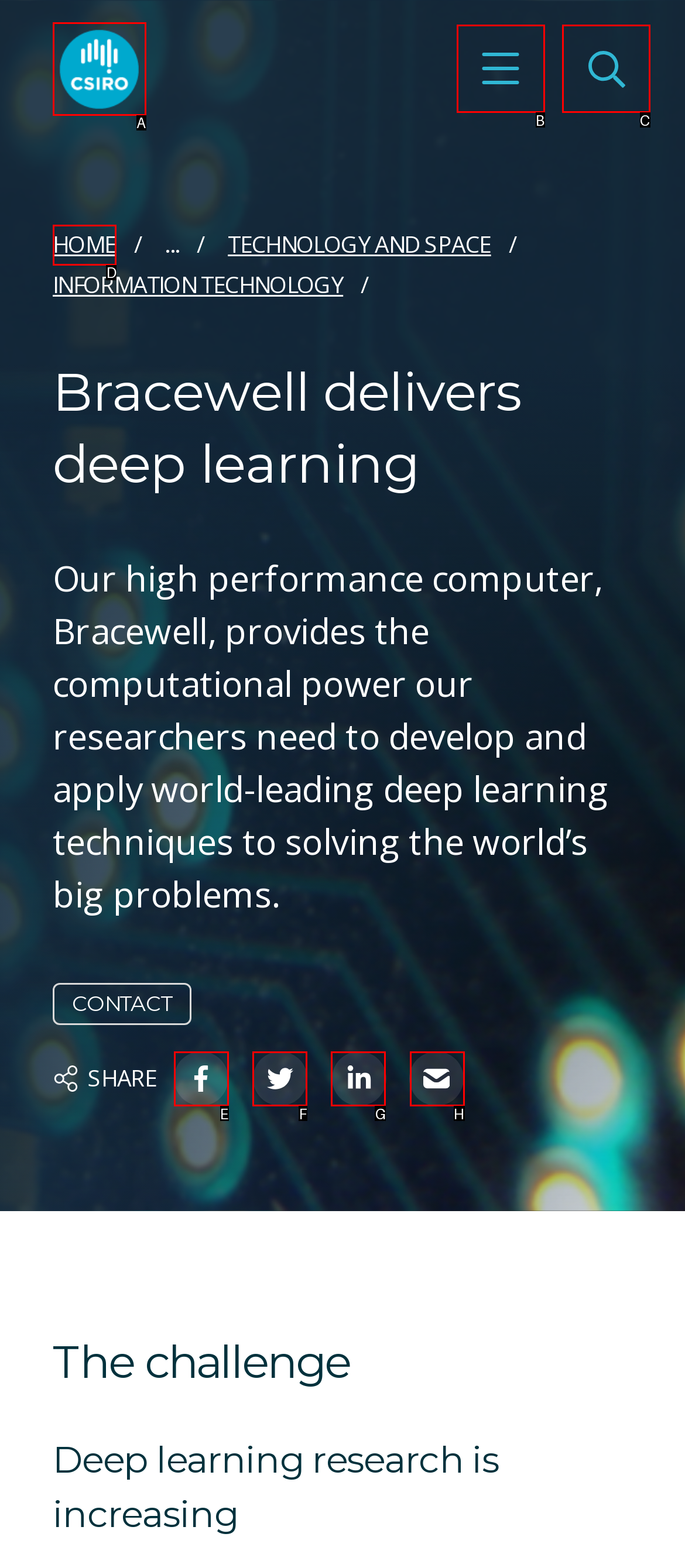Select the HTML element that corresponds to the description: Home. Answer with the letter of the matching option directly from the choices given.

D